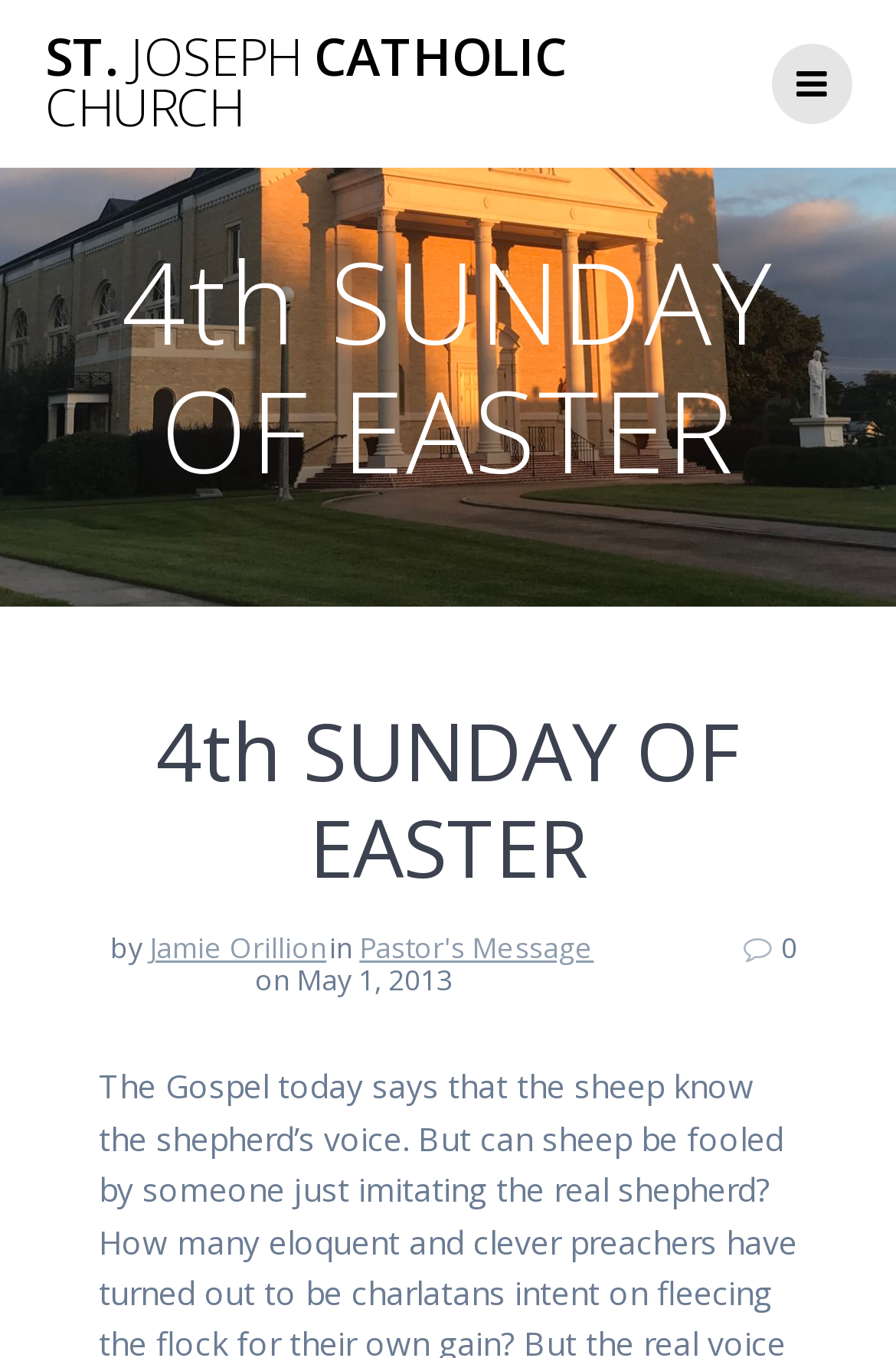Answer the question in one word or a short phrase:
What is the date of the Pastor's Message?

May 1, 2013